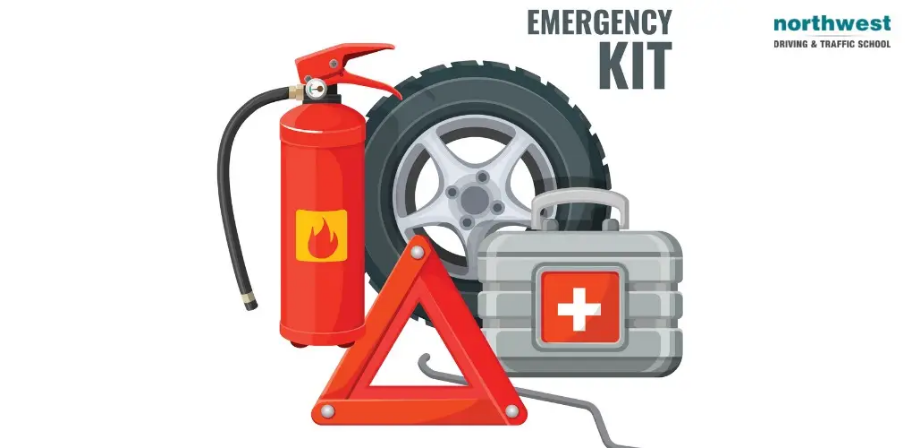Detail every visible element in the image extensively.

The image depicts an "Emergency Kit" highlighting essential items every driver should consider having for safety on the road. Prominently featured is a fire extinguisher, symbolizing readiness for fire-related emergencies. A spare tire, essential for vehicle maintenance, is depicted alongside a first aid kit, represented by a metal case with a red cross, emphasizing medical preparedness. Additionally, a safety triangle is illustrated, used to alert other drivers in case of a breakdown. The background includes the branding for Northwest Driving & Traffic School, reinforcing the importance of being prepared while driving. This informative graphic serves as a visual reminder of crucial components for an effective emergency car kit.